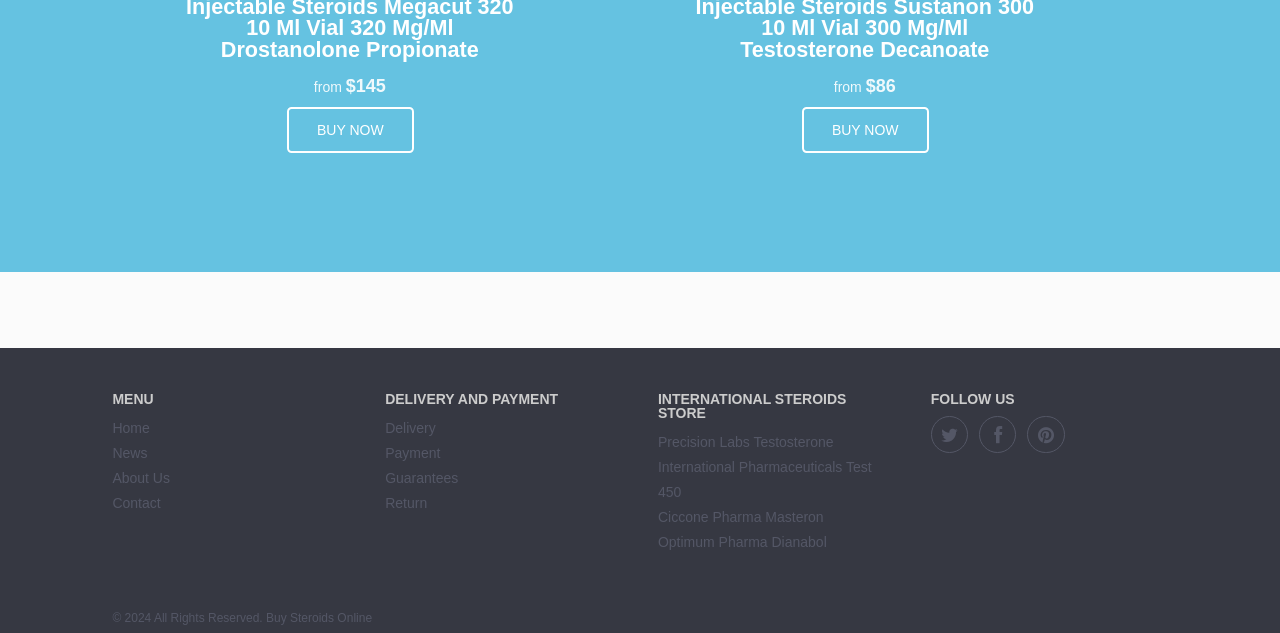Please identify the bounding box coordinates of the region to click in order to complete the given instruction: "Buy Abdi Ibrahim Tiromel". The coordinates should be four float numbers between 0 and 1, i.e., [left, top, right, bottom].

[0.224, 0.168, 0.323, 0.242]